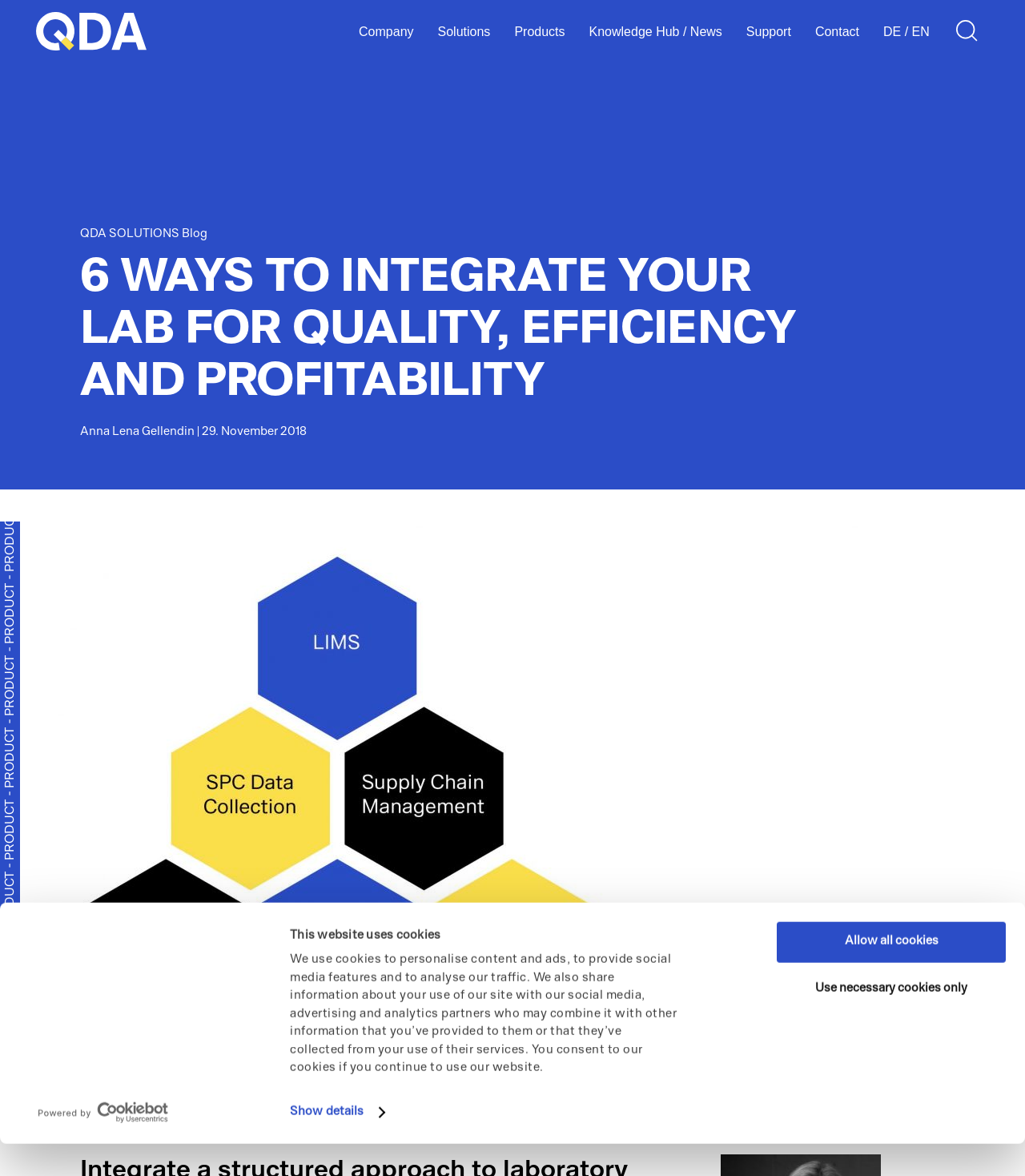Determine the bounding box coordinates for the element that should be clicked to follow this instruction: "Click the 'About QDA SOLUTIONS' link". The coordinates should be given as four float numbers between 0 and 1, in the format [left, top, right, bottom].

[0.034, 0.229, 0.156, 0.238]